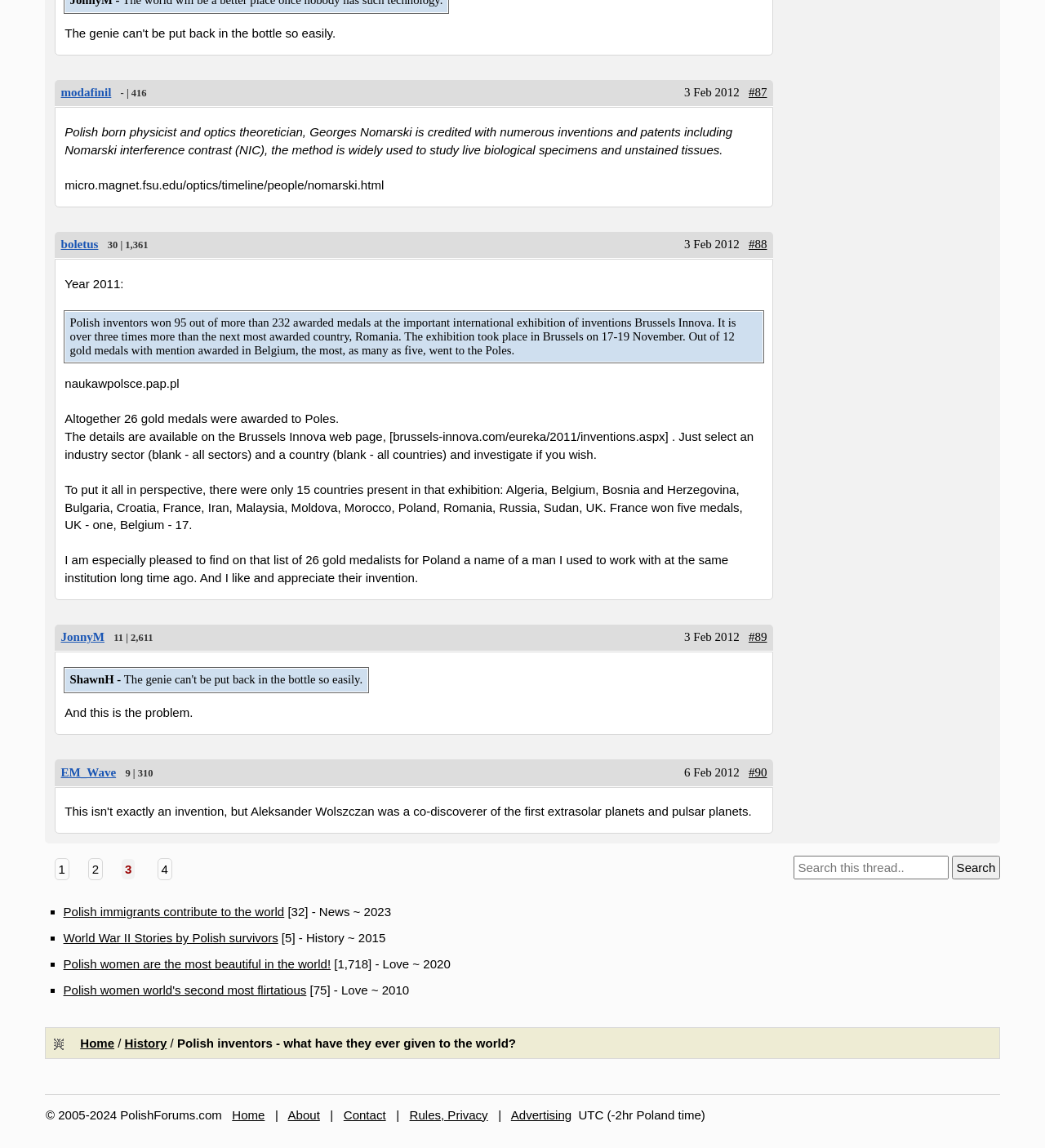What is the date of the latest article?
Please answer the question with a single word or phrase, referencing the image.

6 Feb 2012